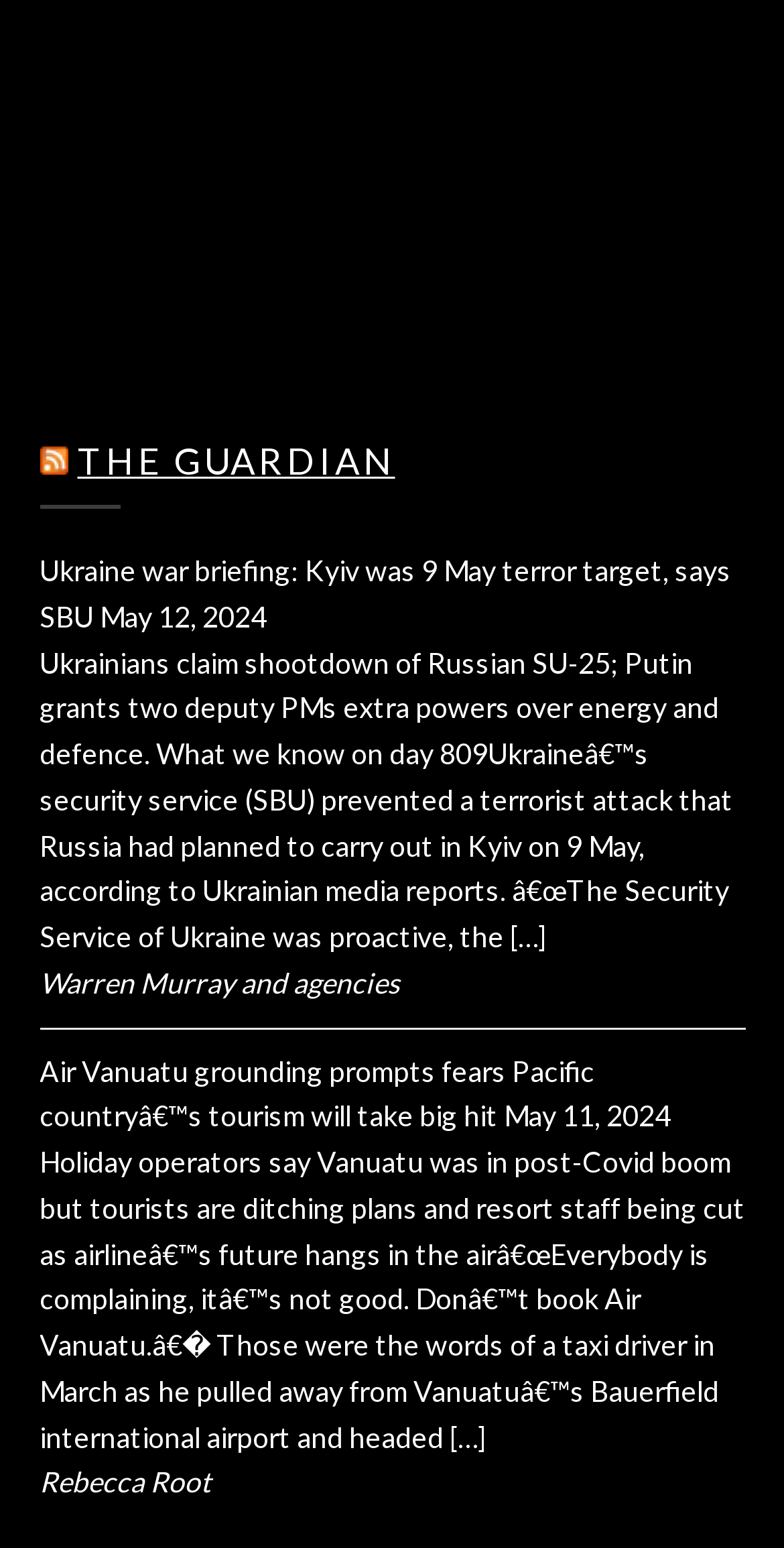What is the date of the first article?
Give a detailed response to the question by analyzing the screenshot.

I found the date of the first article by looking at the StaticText element with the text 'May 12, 2024' which is located above the article text.